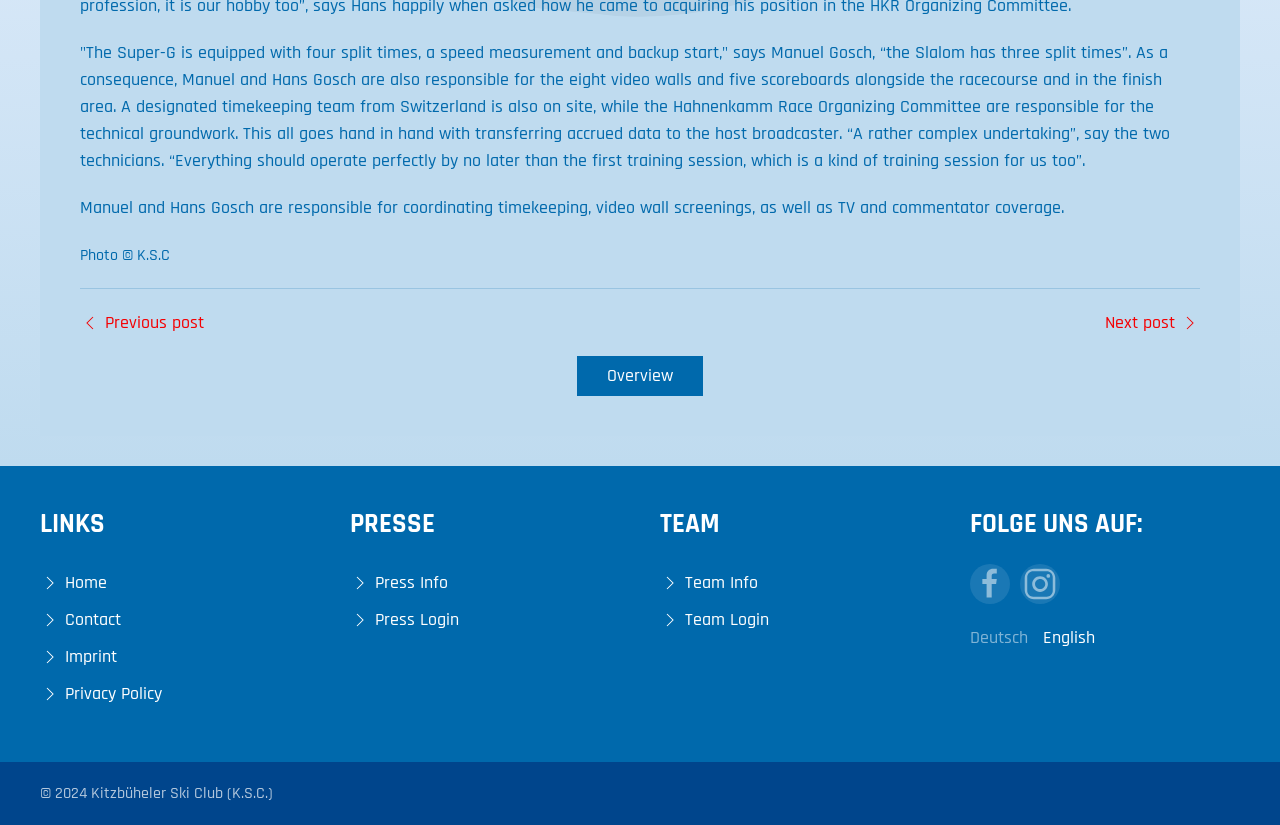How many headings are there in the webpage?
Based on the image content, provide your answer in one word or a short phrase.

4